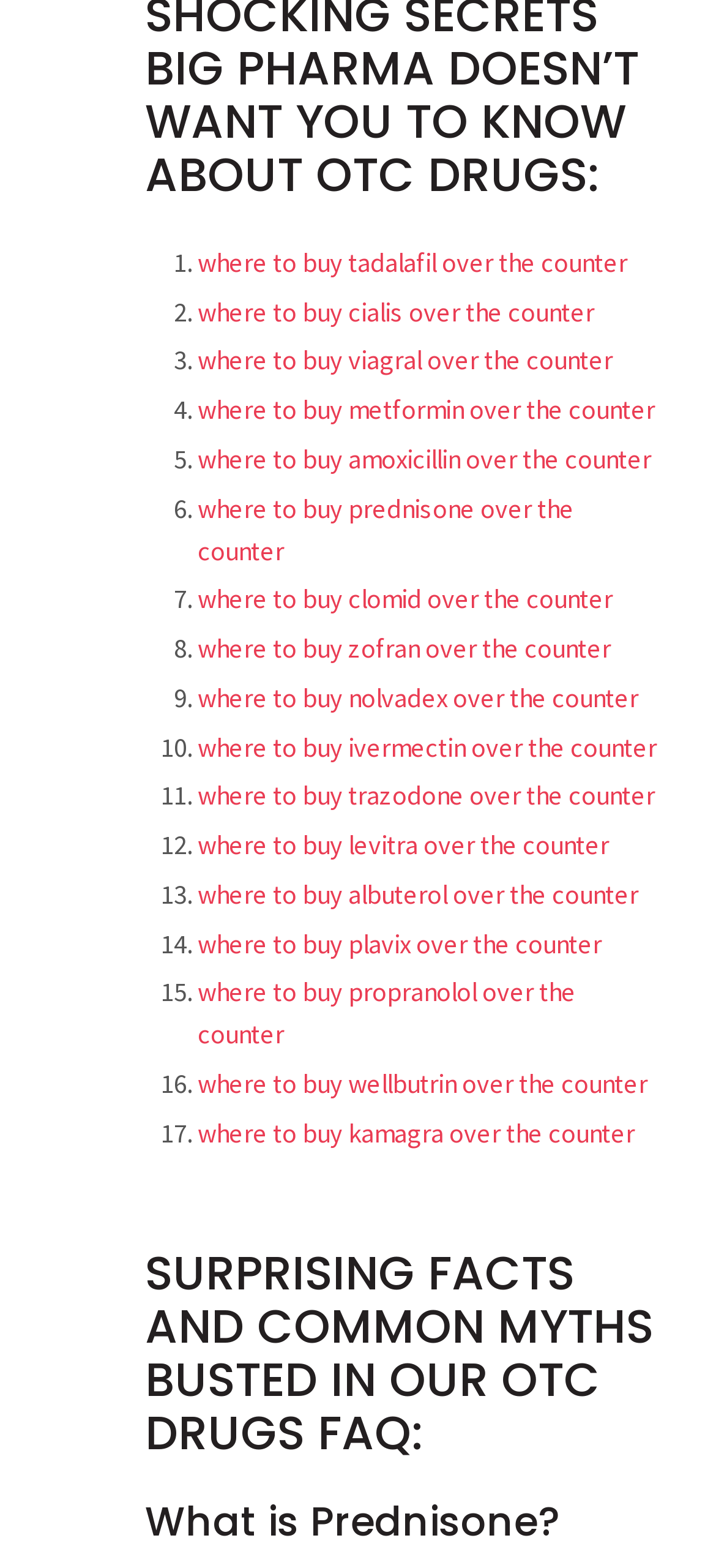Determine the bounding box coordinates of the clickable element necessary to fulfill the instruction: "Click on 'What is Prednisone?'". Provide the coordinates as four float numbers within the 0 to 1 range, i.e., [left, top, right, bottom].

[0.202, 0.957, 0.926, 0.986]